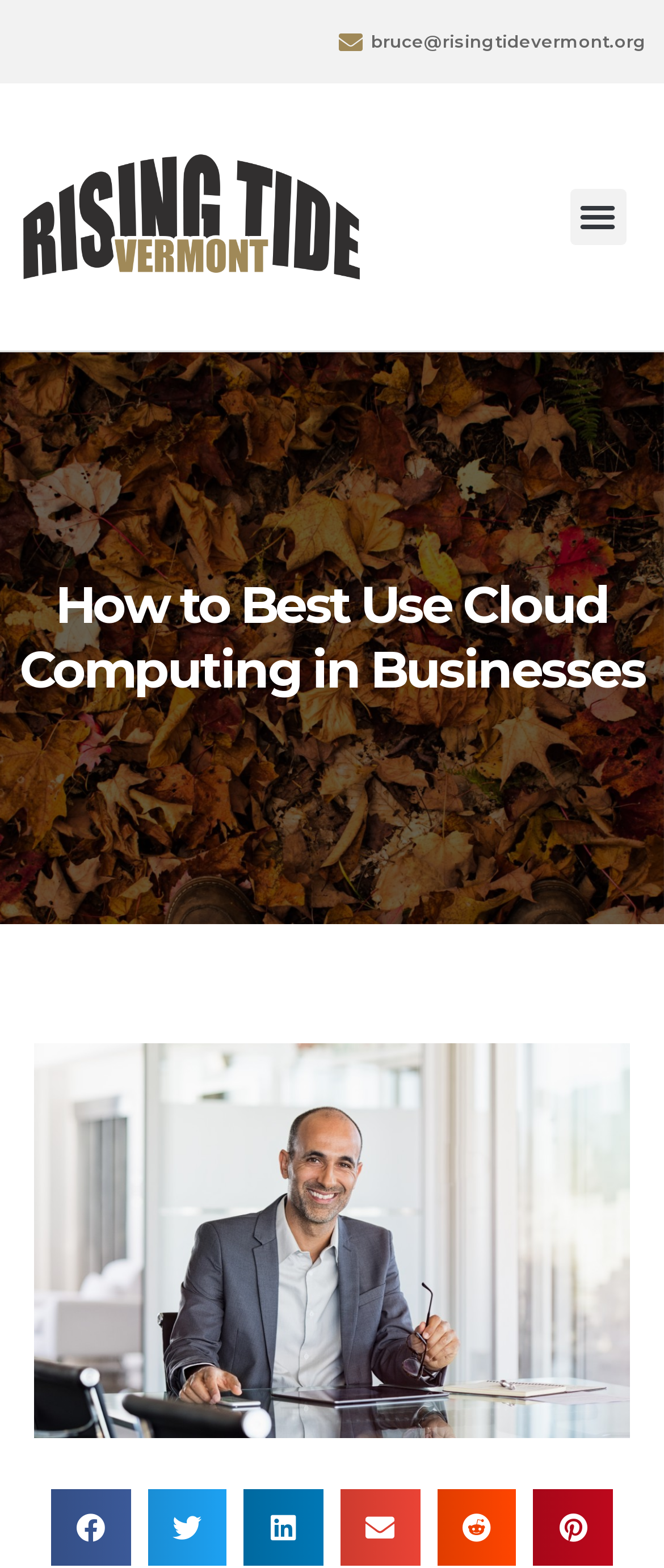Please determine the bounding box coordinates of the area that needs to be clicked to complete this task: 'Read the article about cloud computing in businesses'. The coordinates must be four float numbers between 0 and 1, formatted as [left, top, right, bottom].

[0.026, 0.365, 0.974, 0.448]